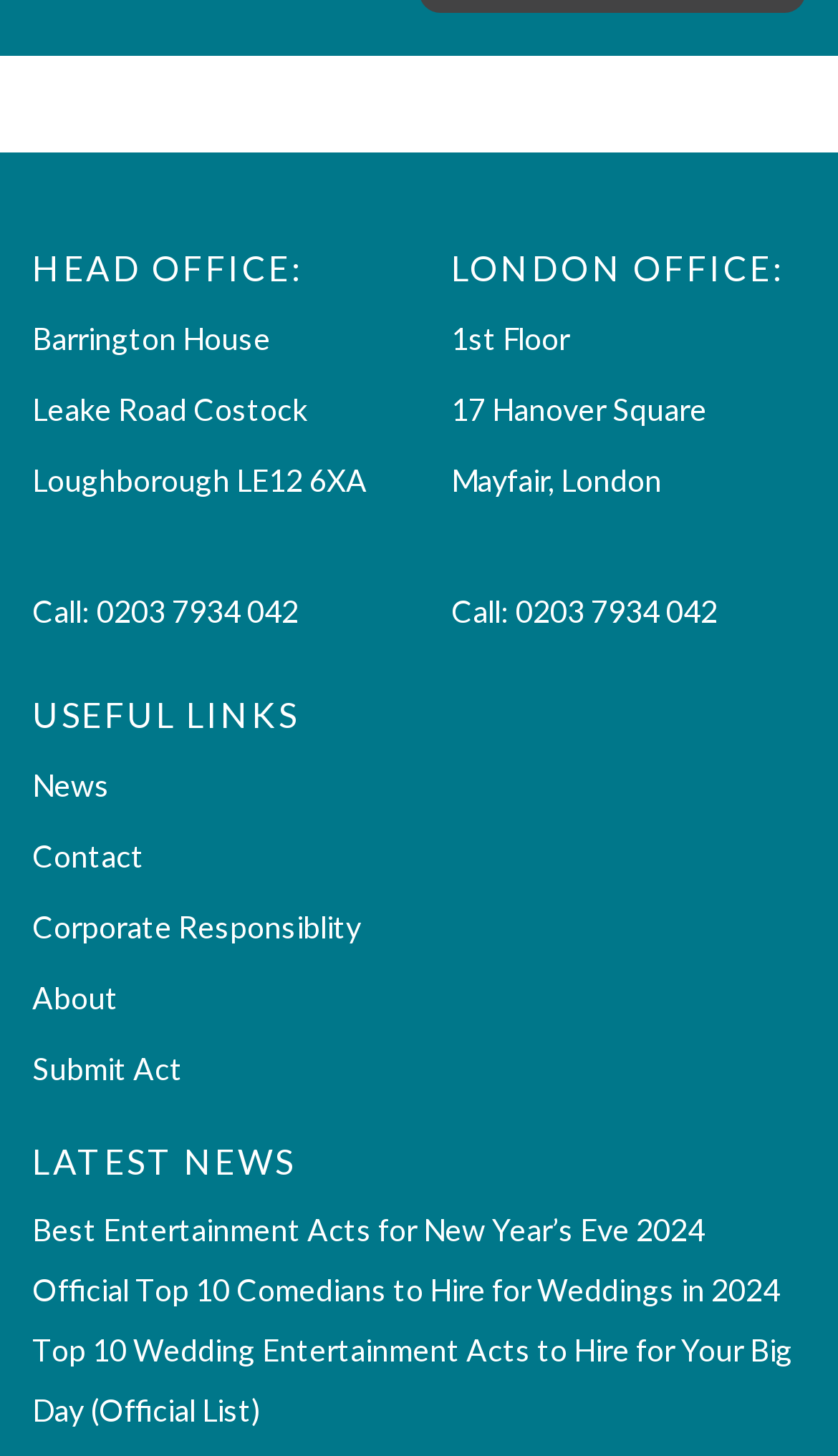Please identify the bounding box coordinates of the clickable element to fulfill the following instruction: "Learn about Corporate Responsibility". The coordinates should be four float numbers between 0 and 1, i.e., [left, top, right, bottom].

[0.038, 0.616, 0.431, 0.656]